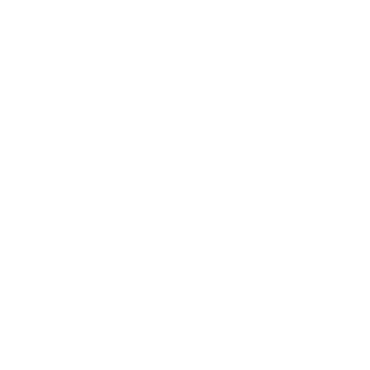What style is characterized by bold colors and comic book-inspired motifs?
Please answer the question with as much detail and depth as you can.

The caption describes Lichtenstein's iconic style as being characterized by bold colors and comic book-inspired motifs, reflecting his significant influence in the pop art movement.